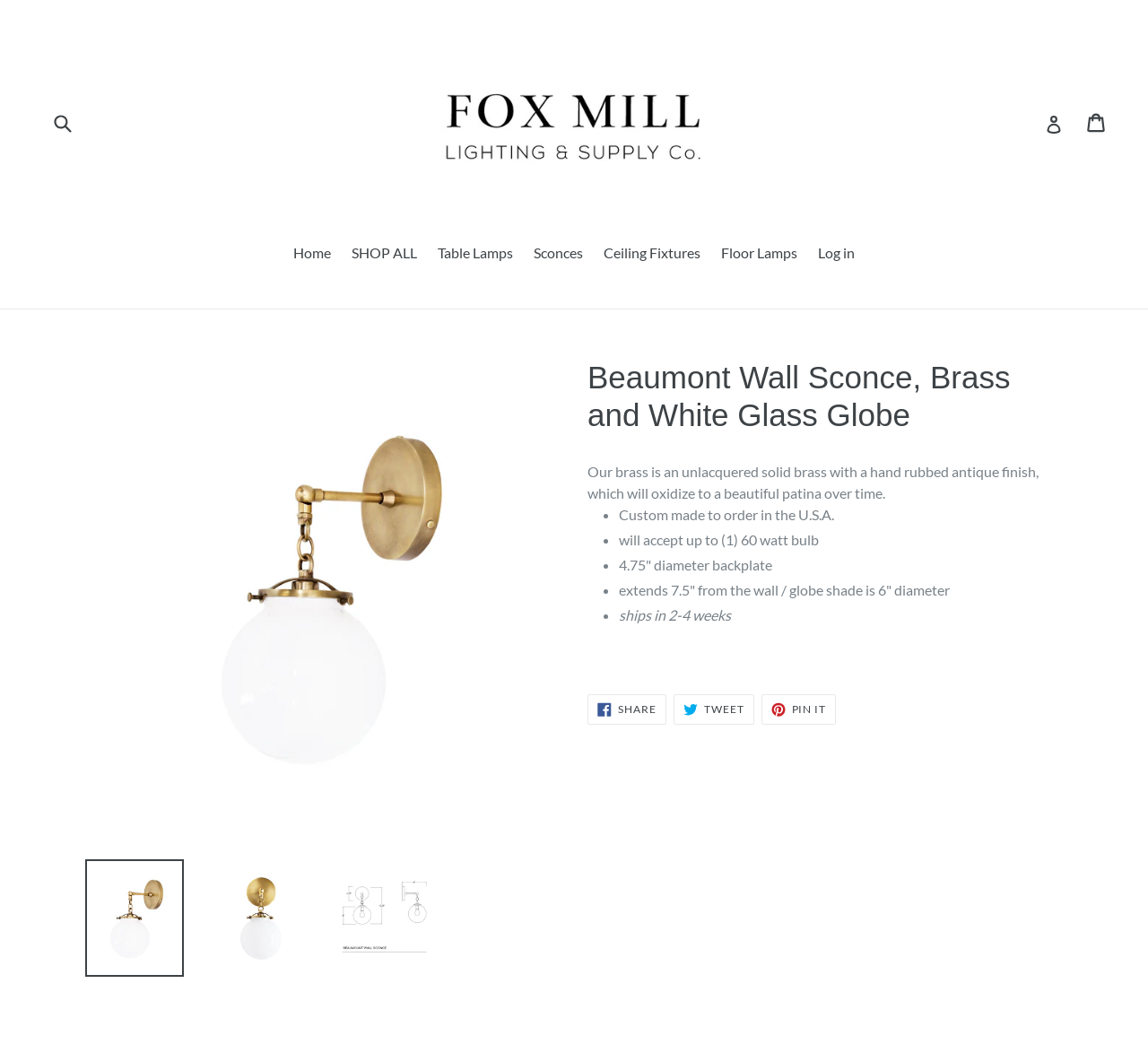Please identify the bounding box coordinates of where to click in order to follow the instruction: "Visit the home page".

None